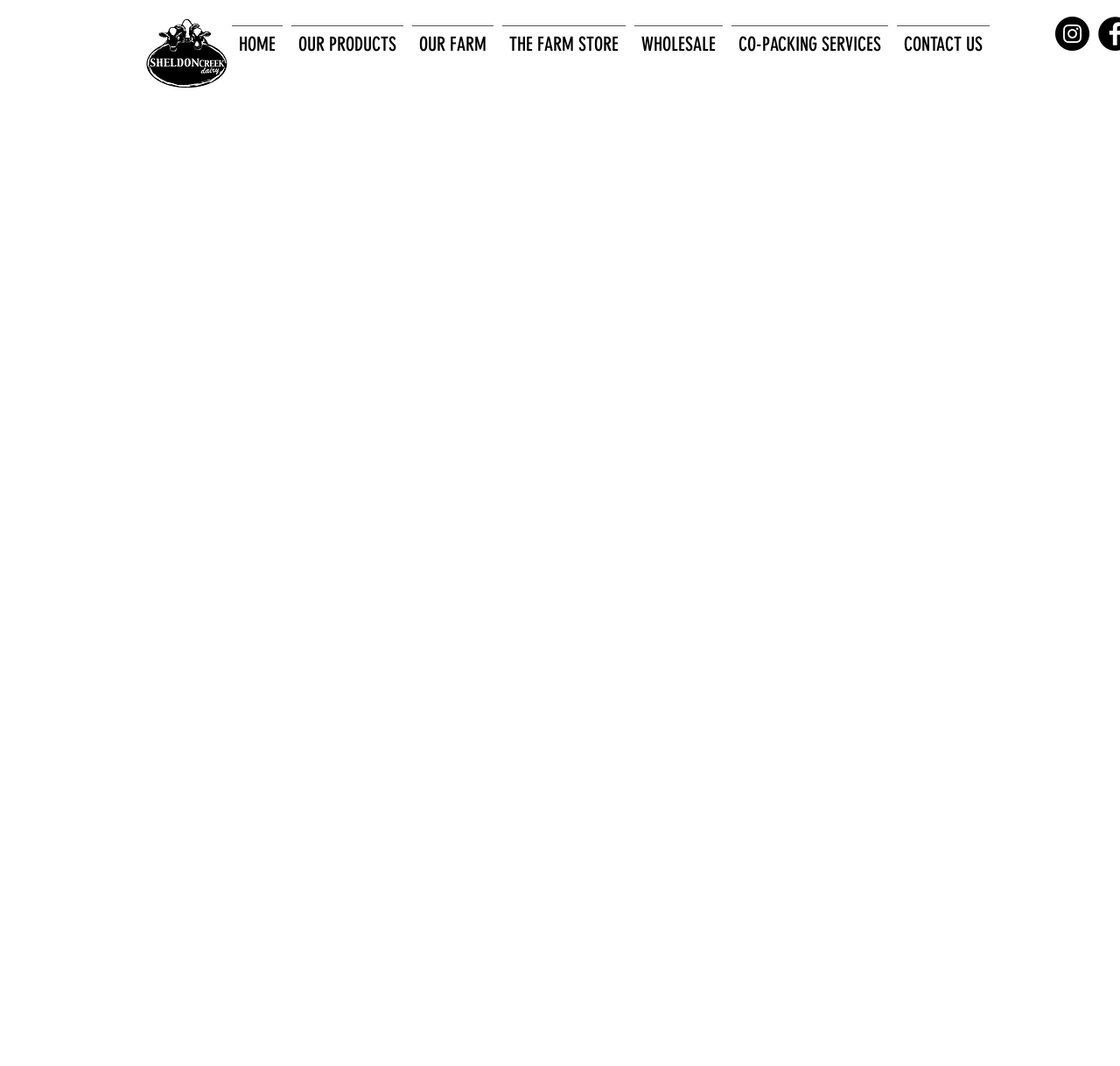Using the elements shown in the image, answer the question comprehensively: What is the name of the farm on the tour?

Based on the meta description, it is mentioned that the webpage is about a tour of a dairy farm, and the name of the farm is Haanview Farms.